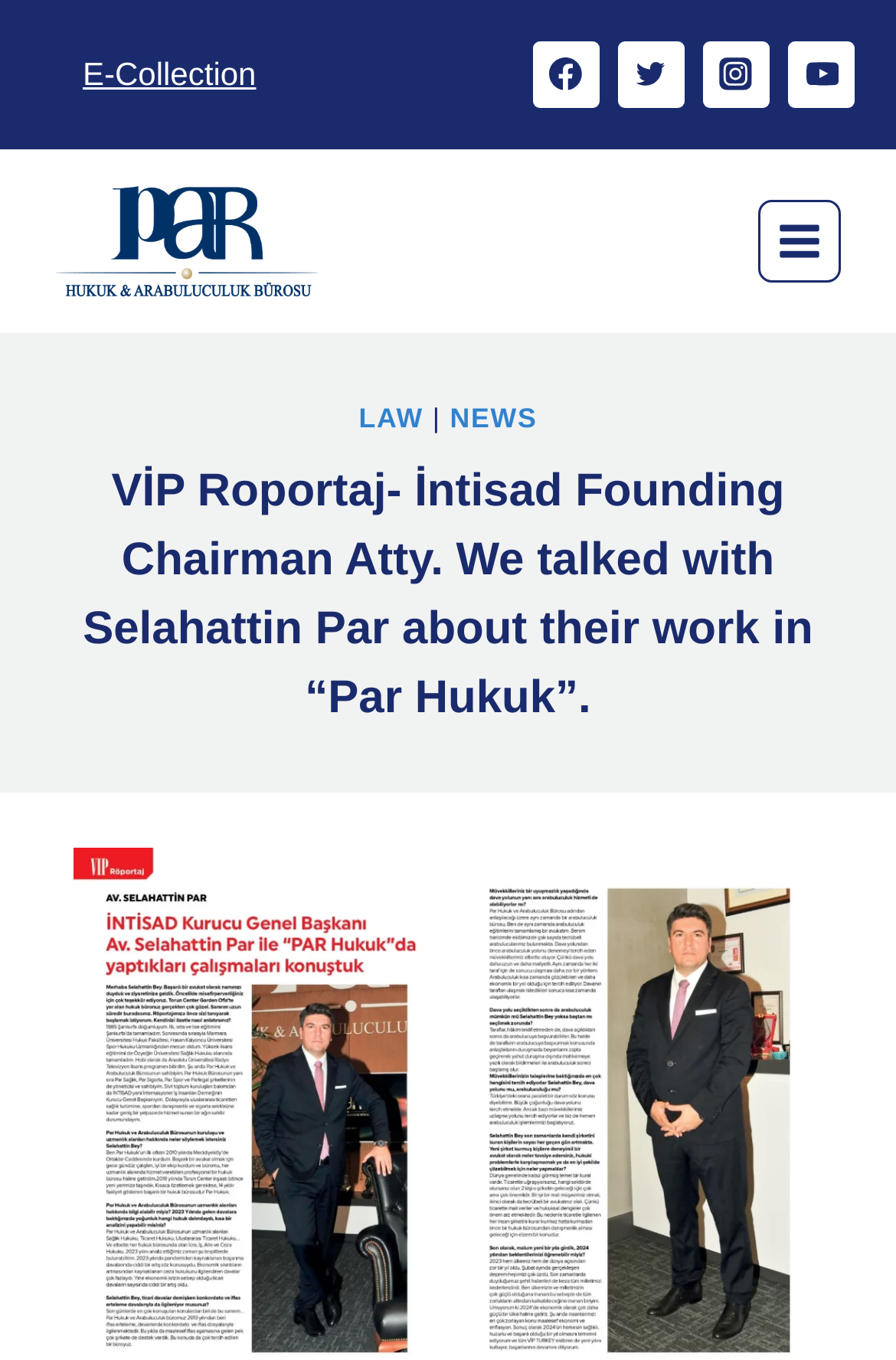How many social media links are there?
Please provide a single word or phrase as your answer based on the screenshot.

4